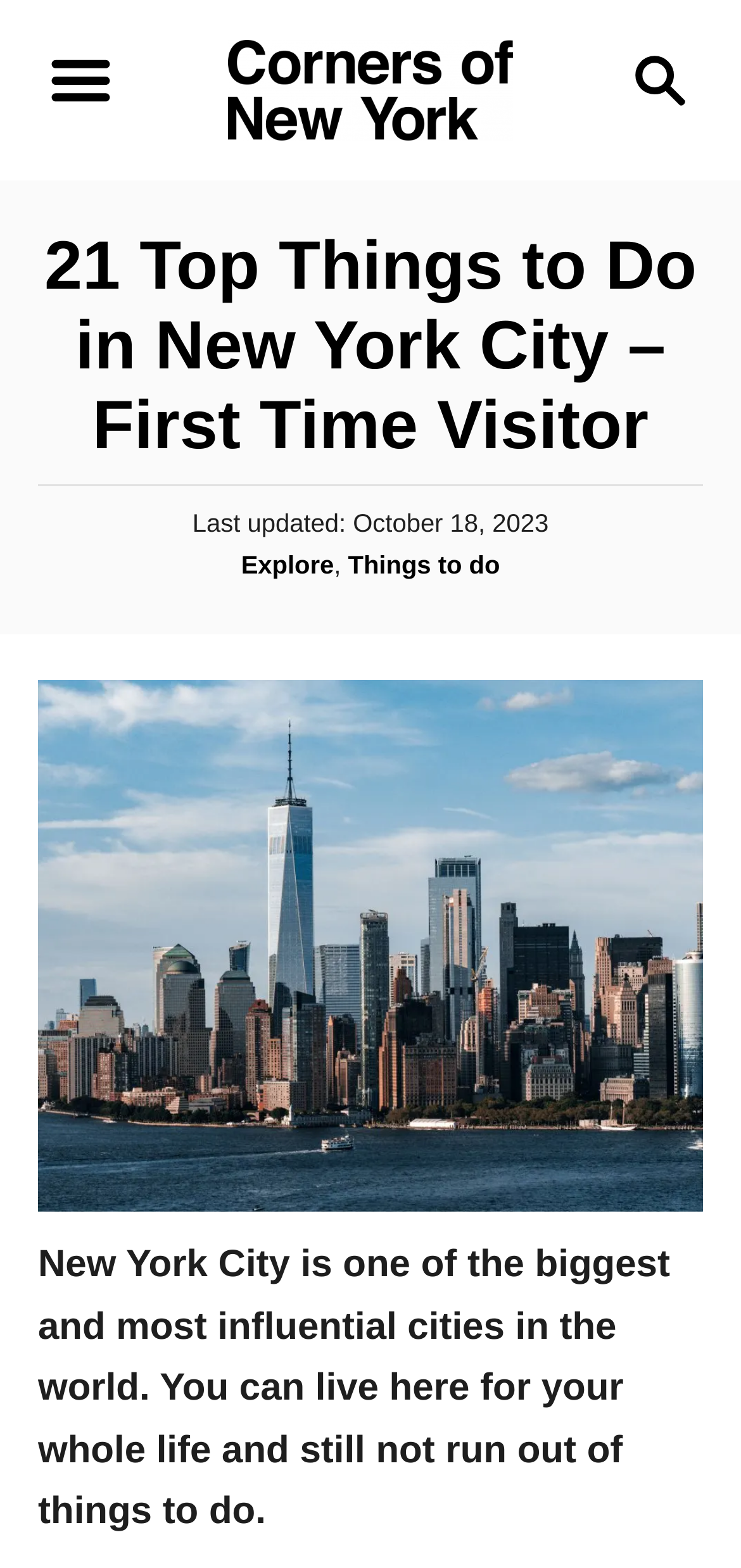What is the date of the last update?
Based on the visual content, answer with a single word or a brief phrase.

October 18, 2023